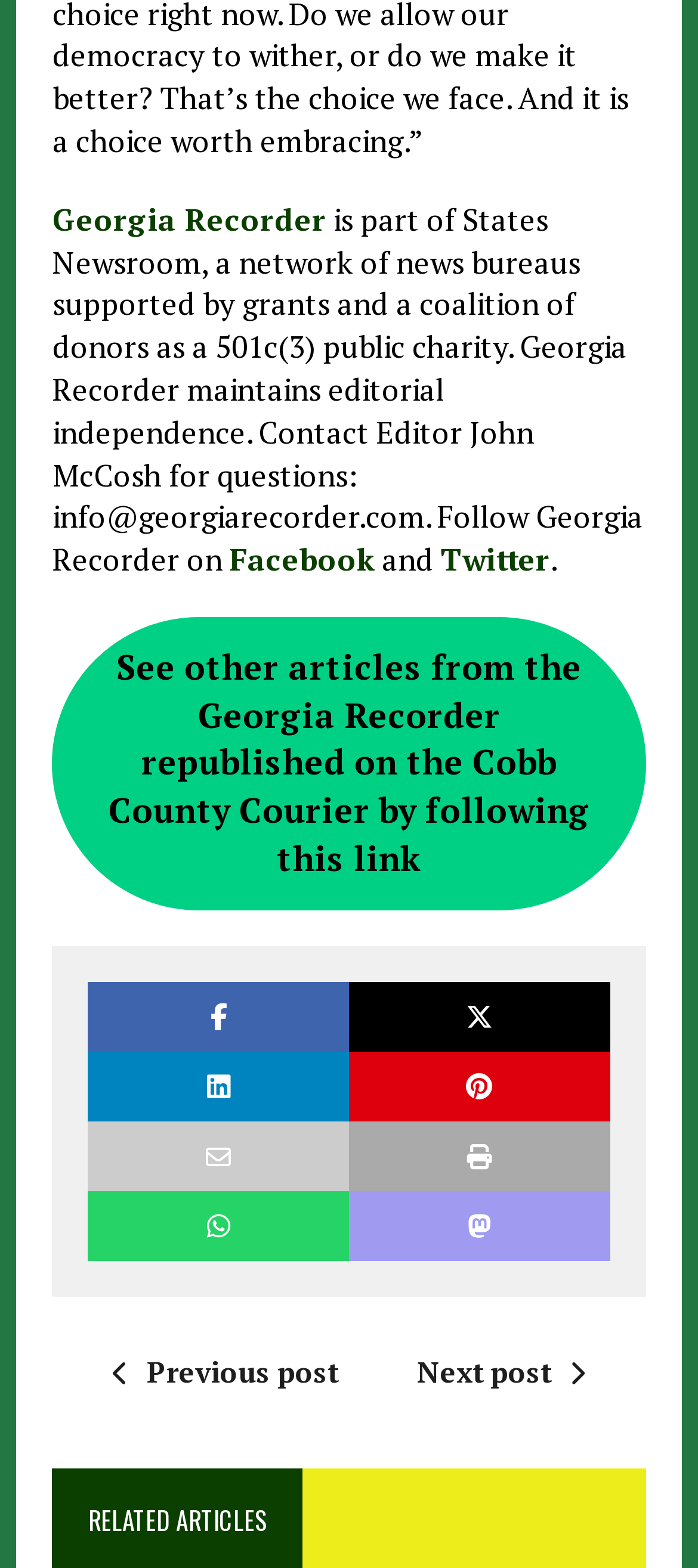What is the name of the news organization?
Use the screenshot to answer the question with a single word or phrase.

Georgia Recorder